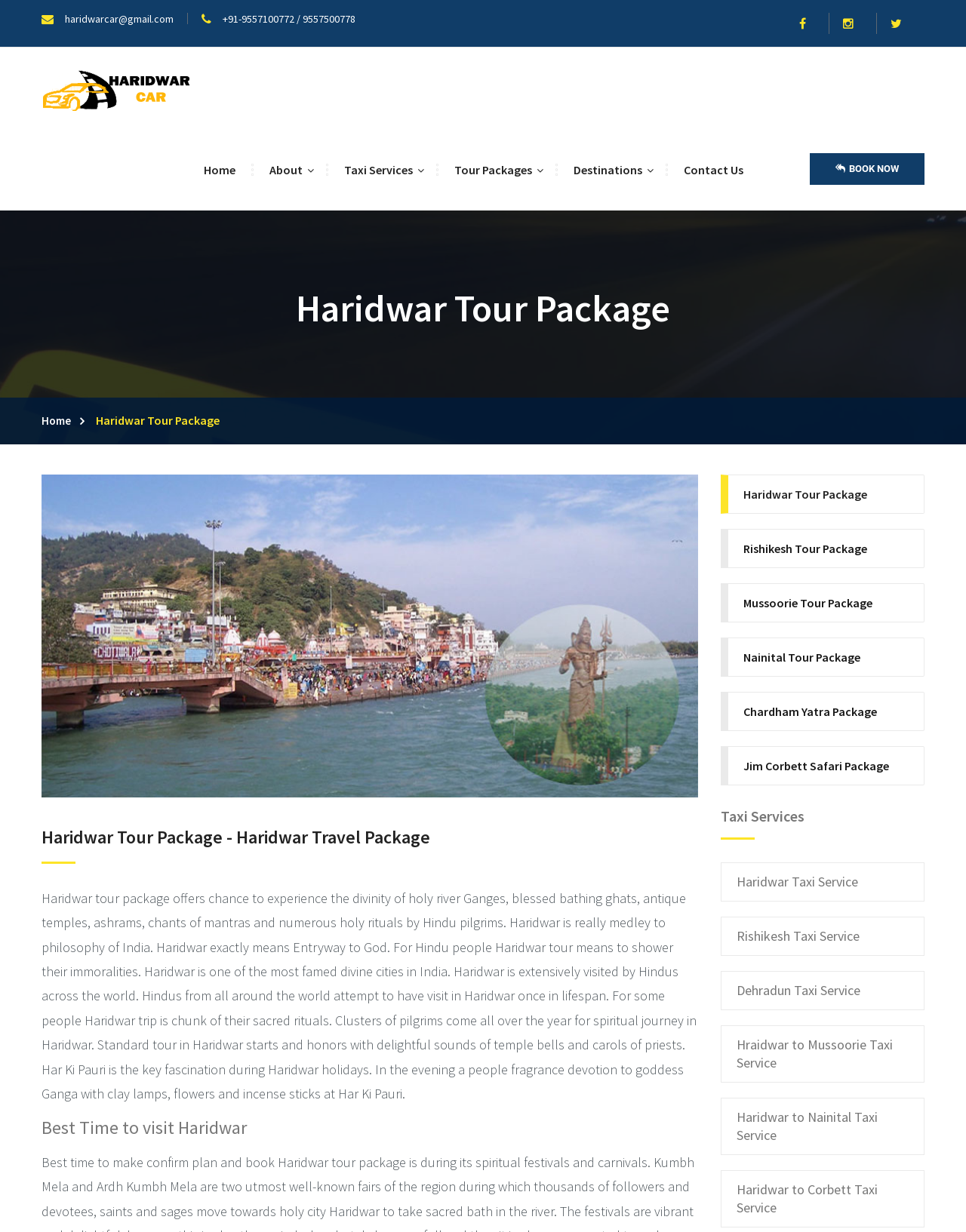Locate the bounding box coordinates of the item that should be clicked to fulfill the instruction: "Contact us through email".

[0.065, 0.01, 0.18, 0.021]